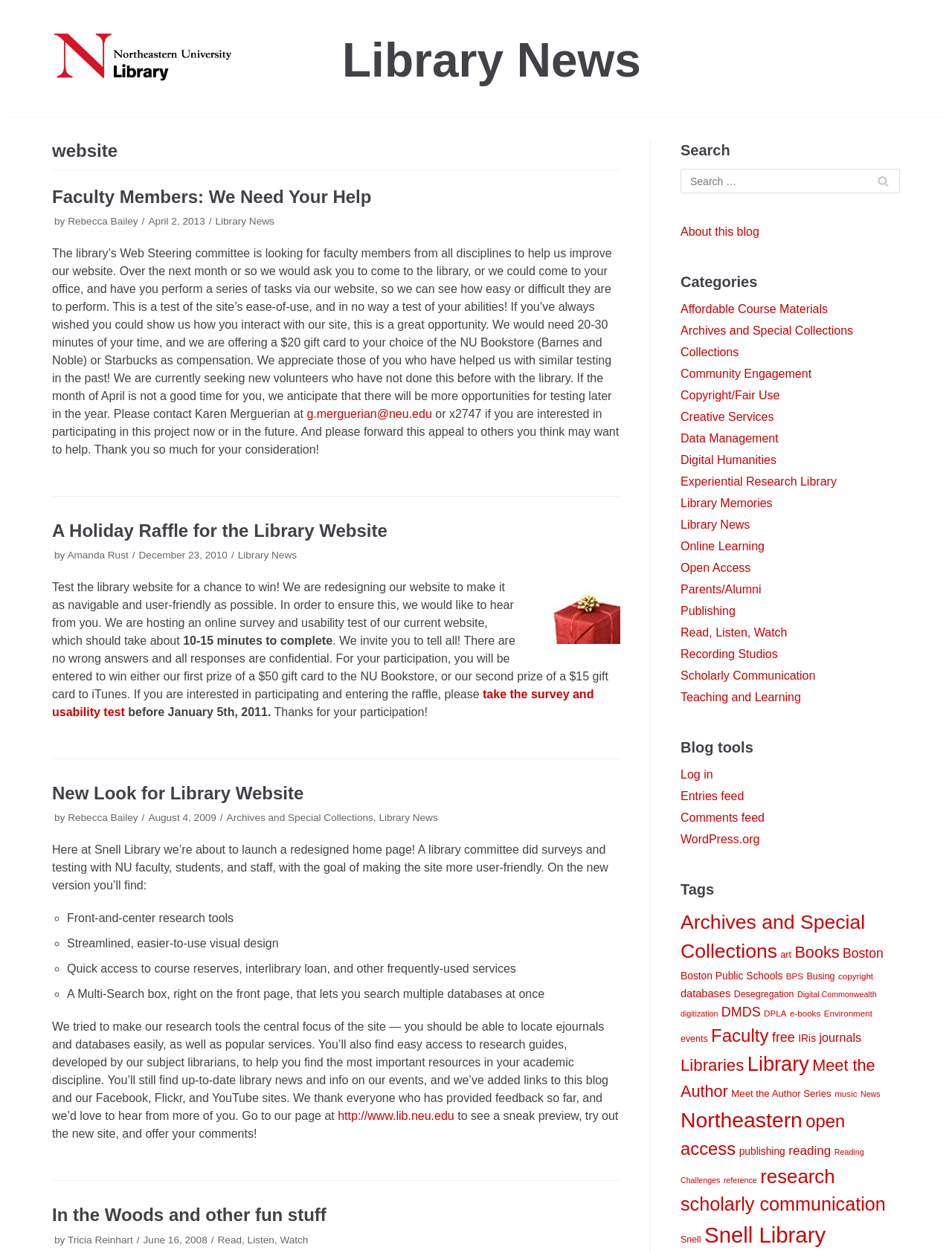Based on the description "Archives and Special Collections", find the bounding box of the specified UI element.

[0.238, 0.648, 0.392, 0.657]